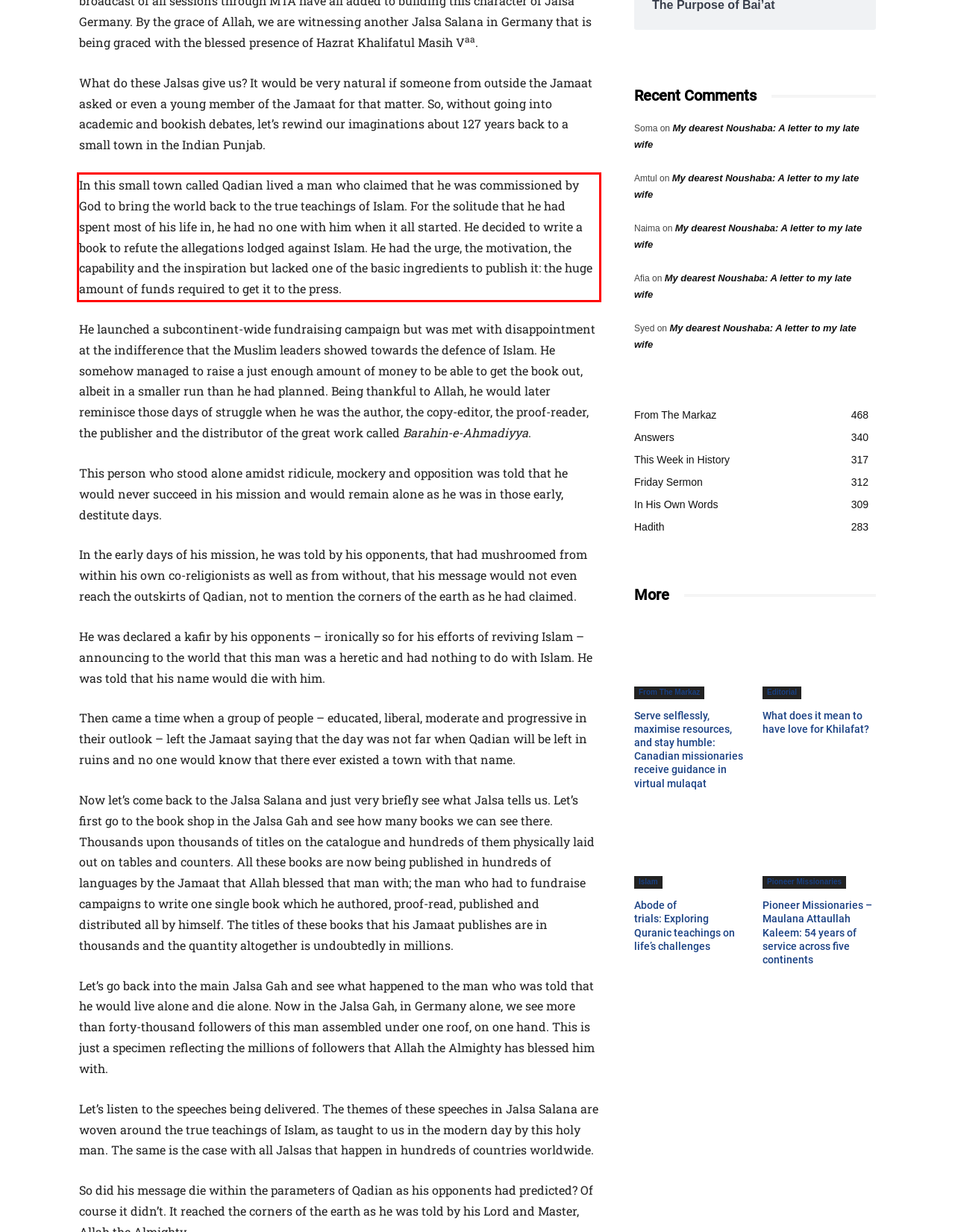Examine the screenshot of the webpage, locate the red bounding box, and perform OCR to extract the text contained within it.

In this small town called Qadian lived a man who claimed that he was commissioned by God to bring the world back to the true teachings of Islam. For the solitude that he had spent most of his life in, he had no one with him when it all started. He decided to write a book to refute the allegations lodged against Islam. He had the urge, the motivation, the capability and the inspiration but lacked one of the basic ingredients to publish it: the huge amount of funds required to get it to the press.